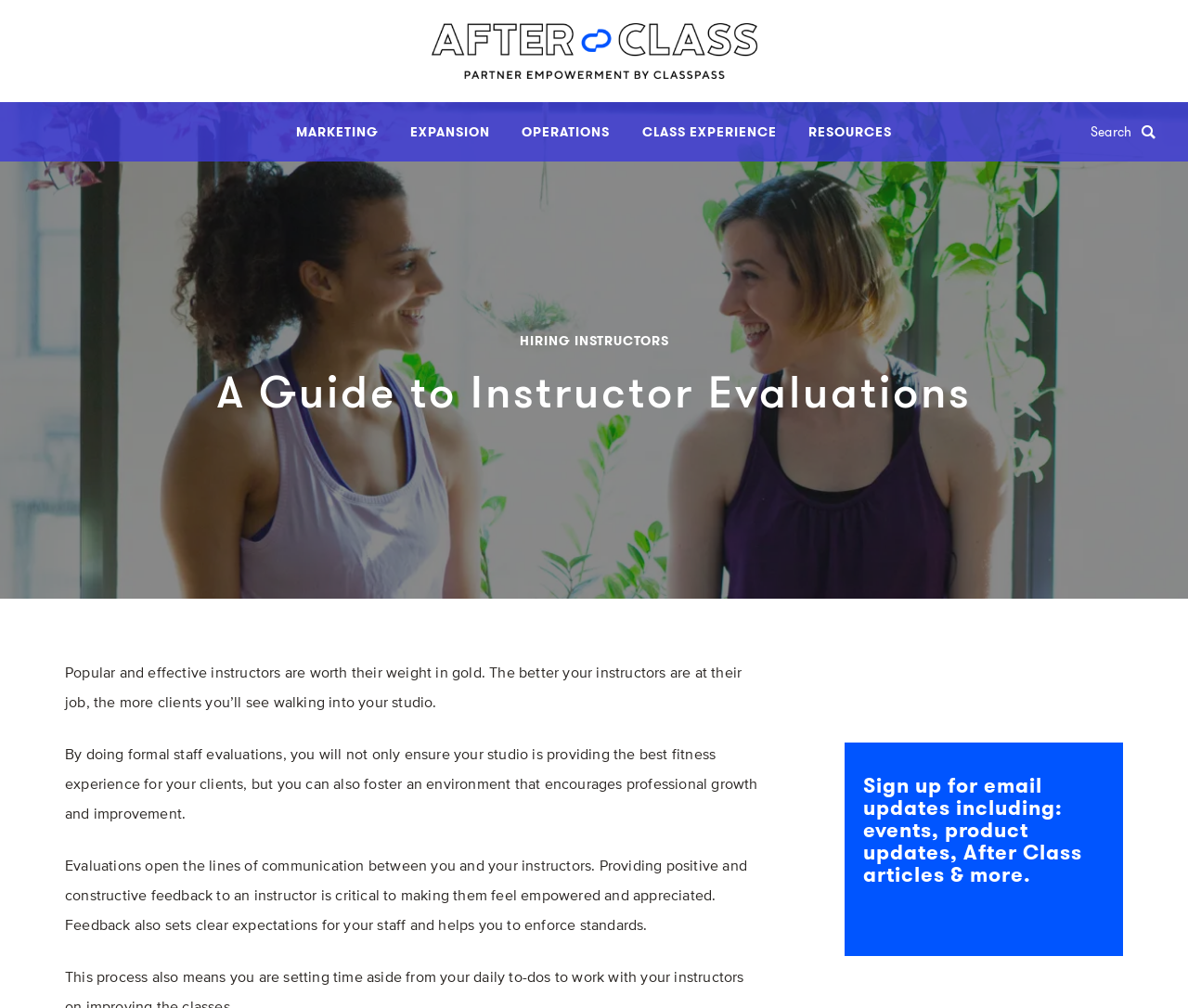Specify the bounding box coordinates of the area to click in order to execute this command: 'Learn more about AgCompass'. The coordinates should consist of four float numbers ranging from 0 to 1, and should be formatted as [left, top, right, bottom].

None